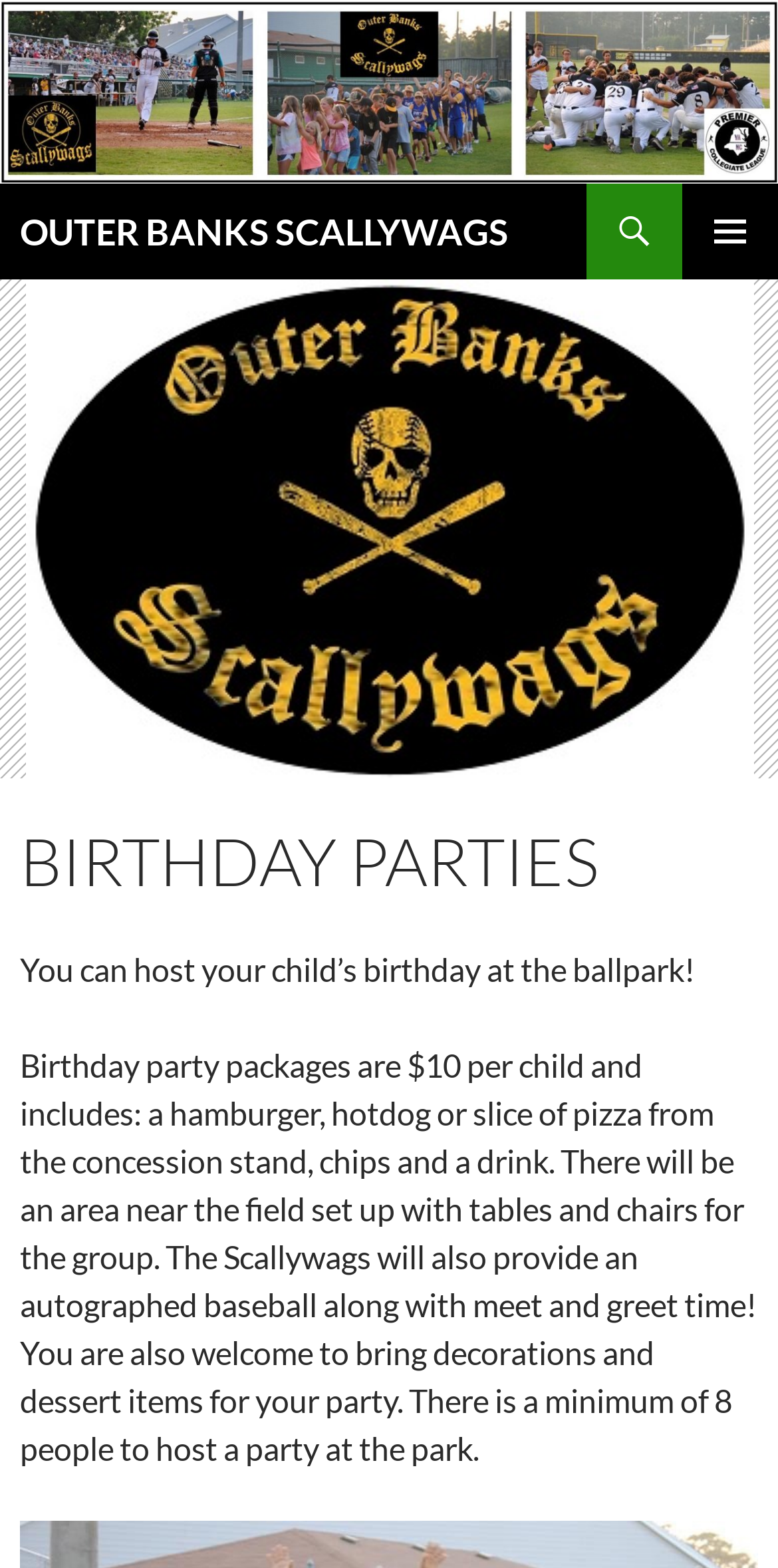Please reply with a single word or brief phrase to the question: 
What is the purpose of the area near the field?

For party tables and chairs